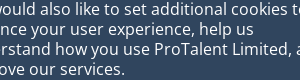Using the elements shown in the image, answer the question comprehensively: What is the purpose of additional cookies?

The additional cookies aim to enhance the user experience, facilitate a better understanding of website usage, and drive improvements in the services offered, as stated in the text message.